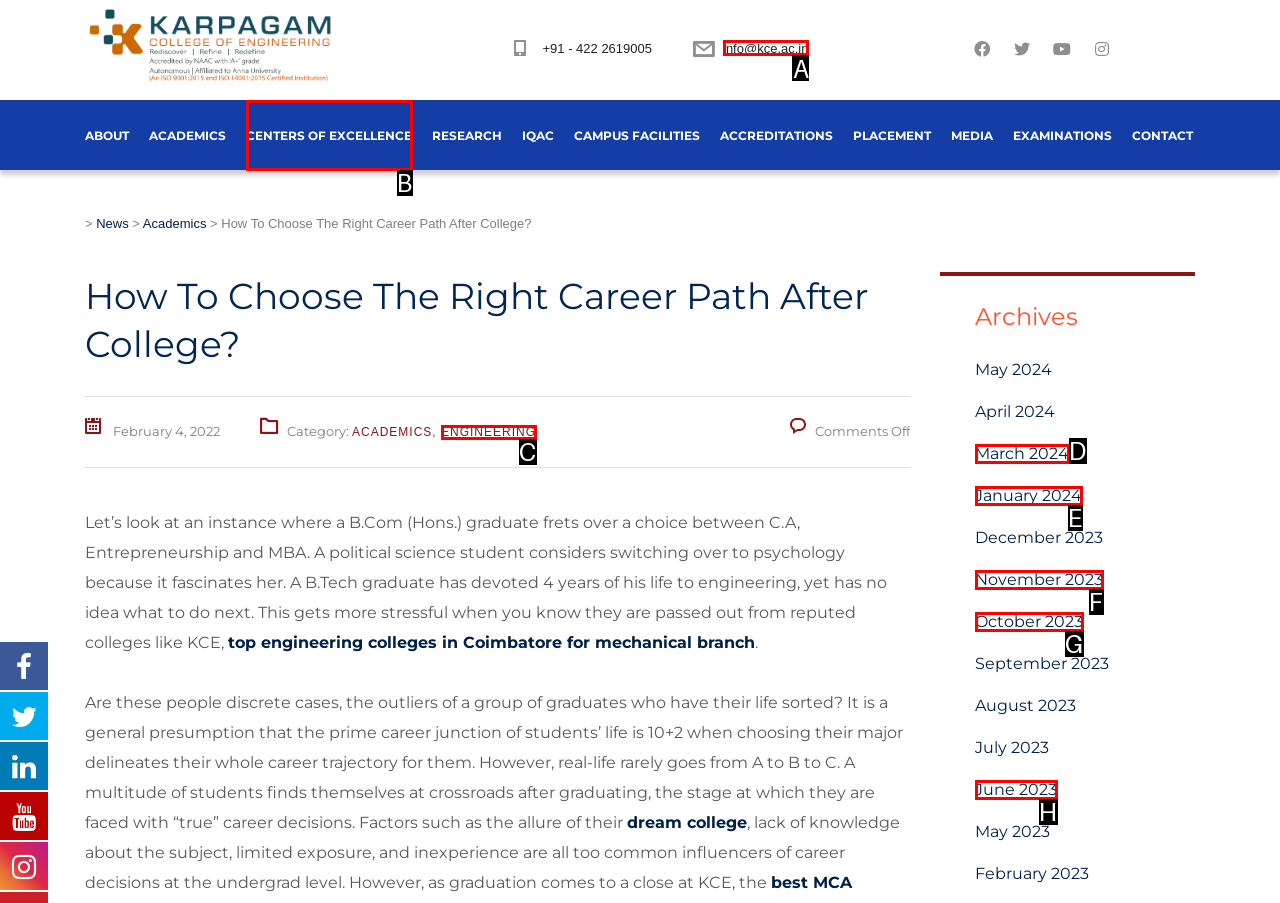Determine the correct UI element to click for this instruction: Click the 'Biography' link. Respond with the letter of the chosen element.

None